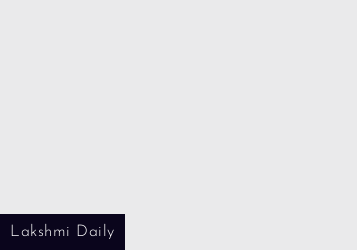What type of content is featured nearby the logo?
Kindly offer a comprehensive and detailed response to the question.

The content featured nearby the logo is articles for various zodiac signs, which suggests that the platform provides daily updates on horoscopes and astrological guidance for users.